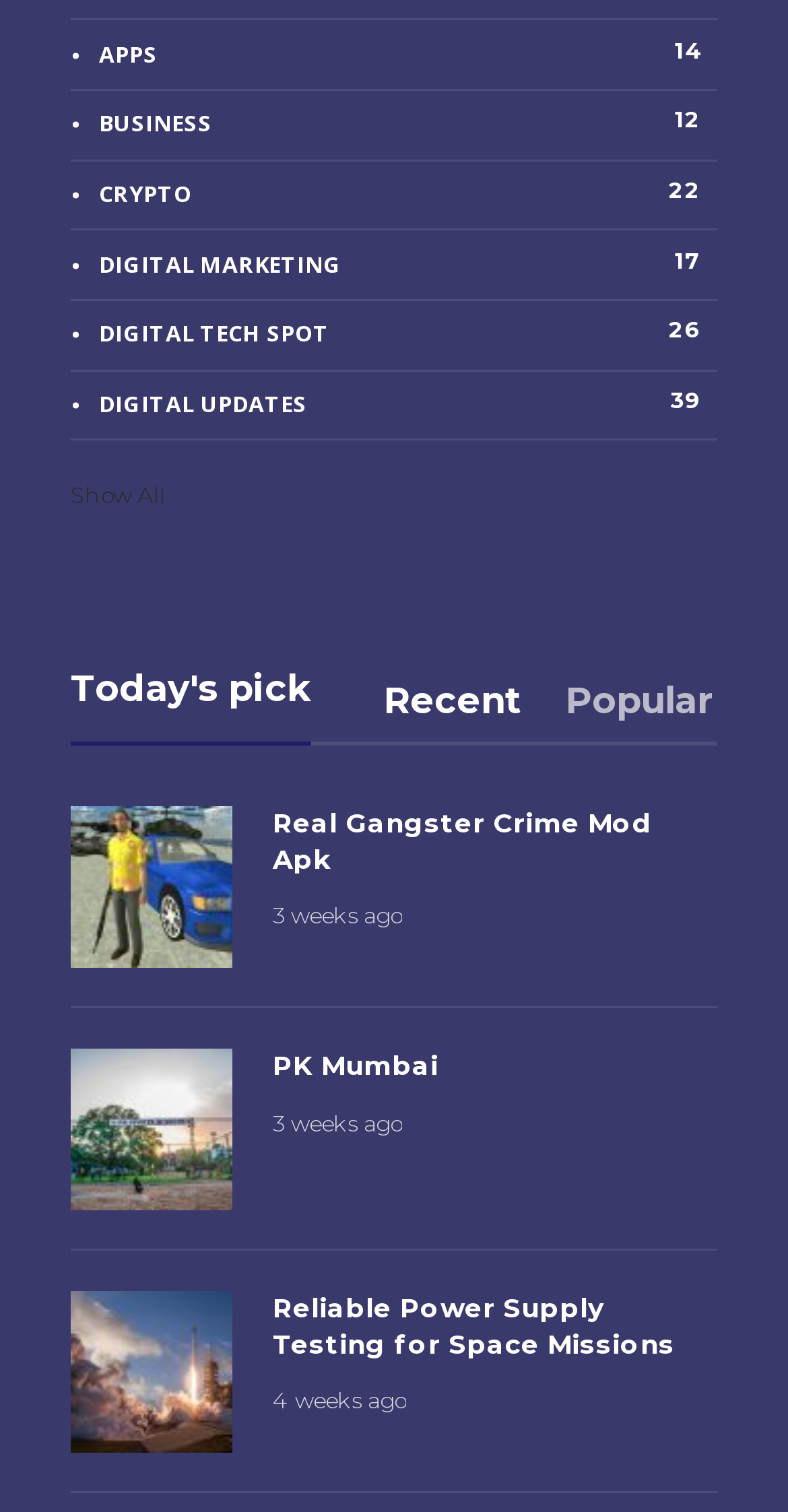Please give a short response to the question using one word or a phrase:
What is the purpose of the 'Show All' button?

To show all items